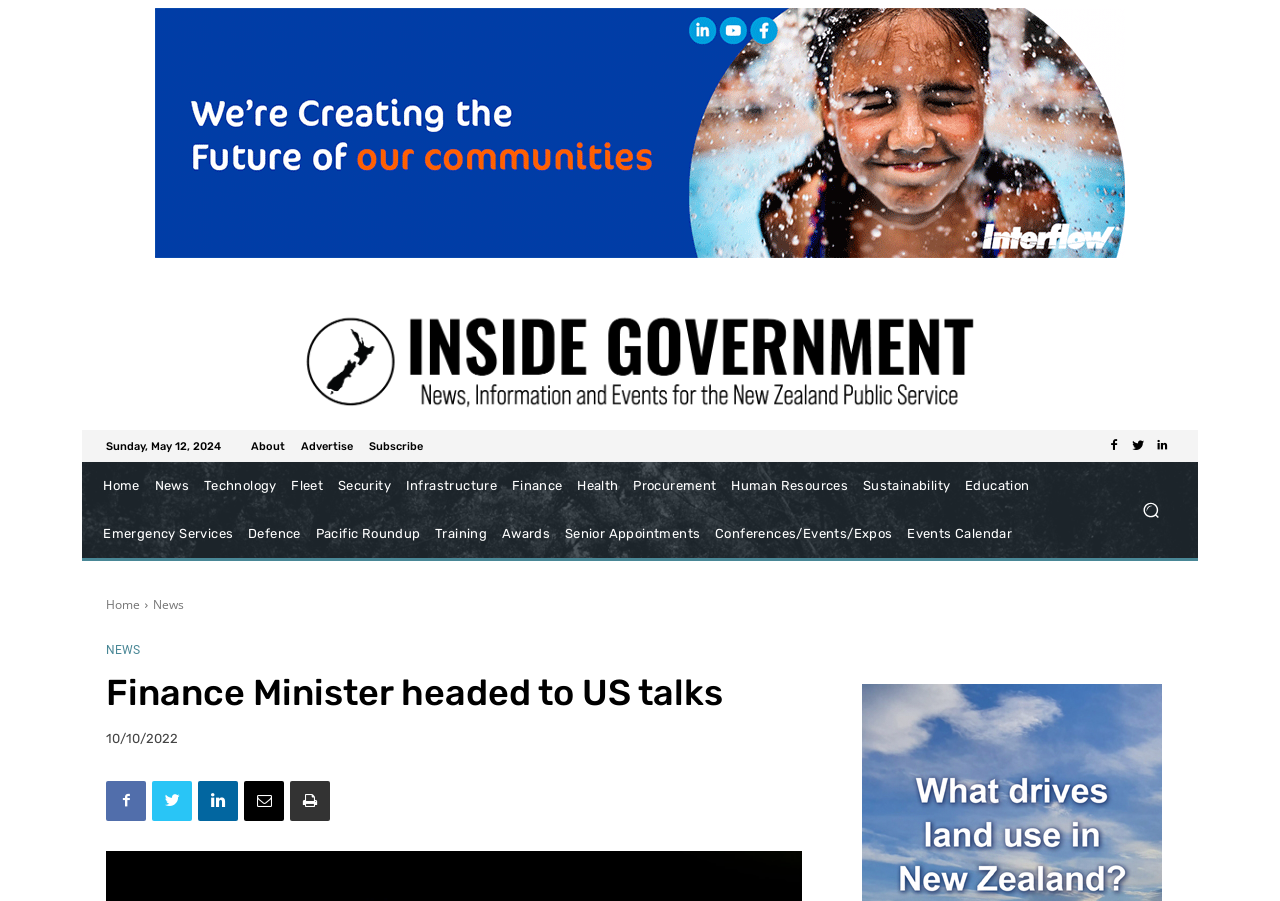Indicate the bounding box coordinates of the element that needs to be clicked to satisfy the following instruction: "View the Events Calendar". The coordinates should be four float numbers between 0 and 1, i.e., [left, top, right, bottom].

[0.703, 0.566, 0.797, 0.62]